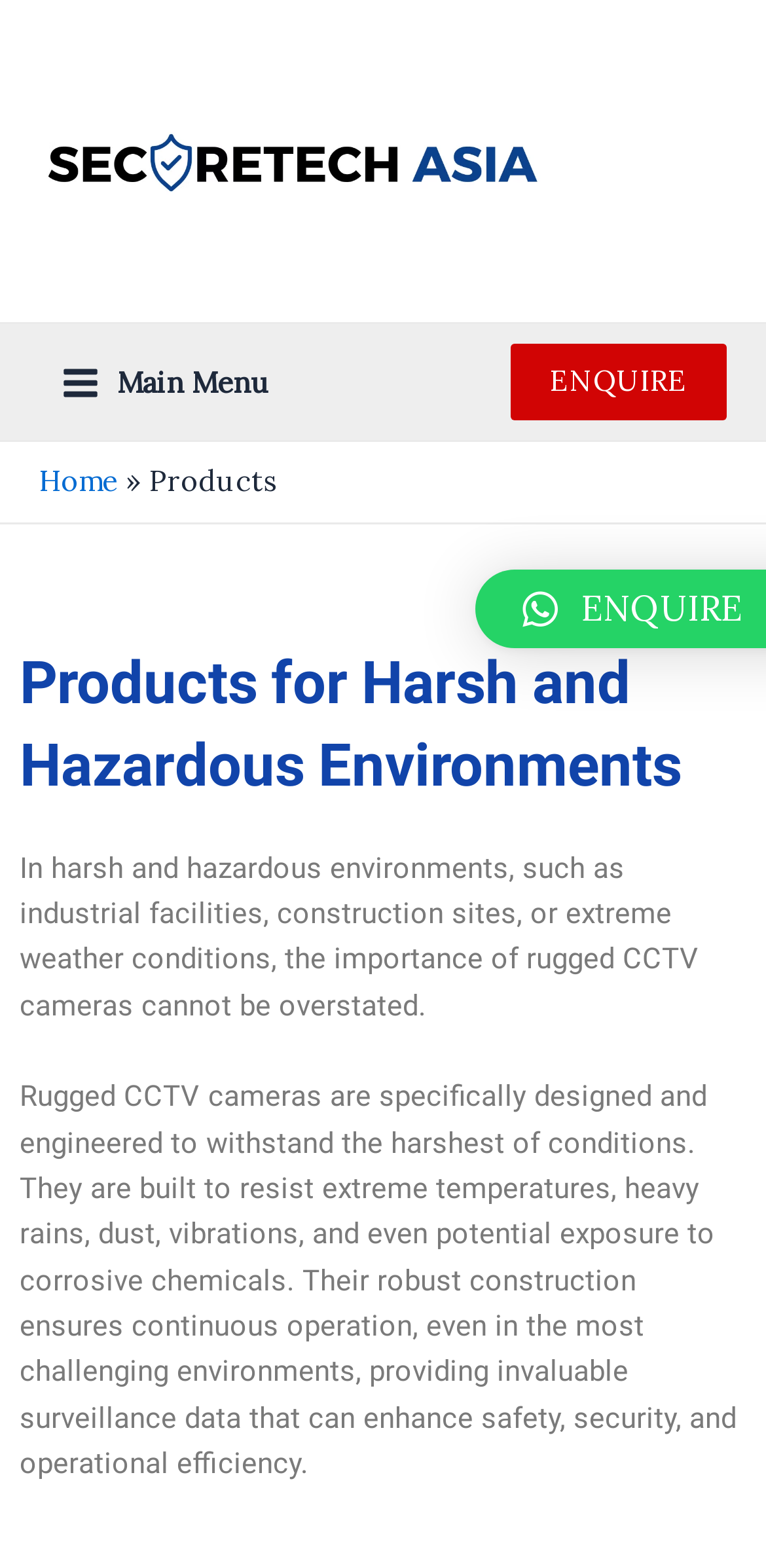Return the bounding box coordinates of the UI element that corresponds to this description: "Main Menu Main Menu". The coordinates must be given as four float numbers in the range of 0 and 1, [left, top, right, bottom].

[0.051, 0.213, 0.381, 0.275]